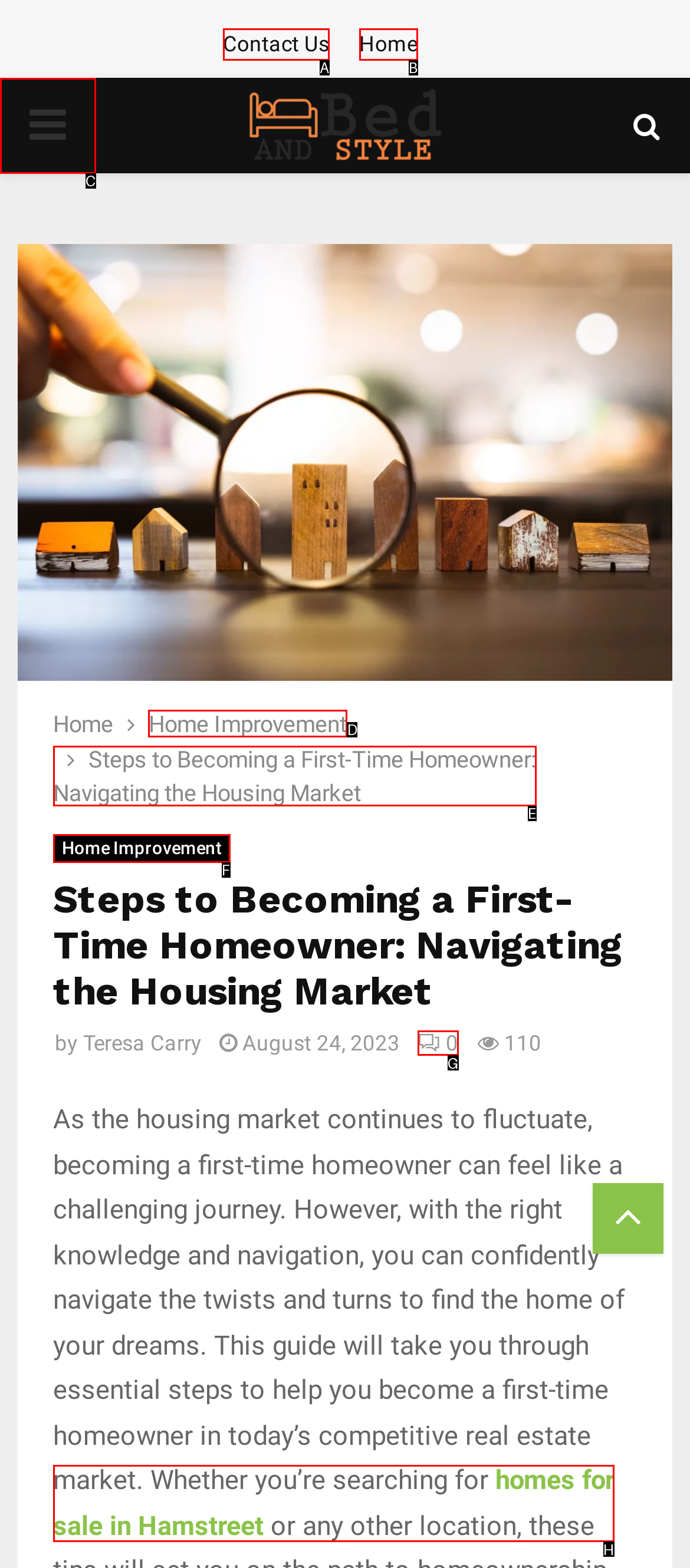Identify the letter of the UI element needed to carry out the task: Visit the 'Home Improvement' section
Reply with the letter of the chosen option.

D